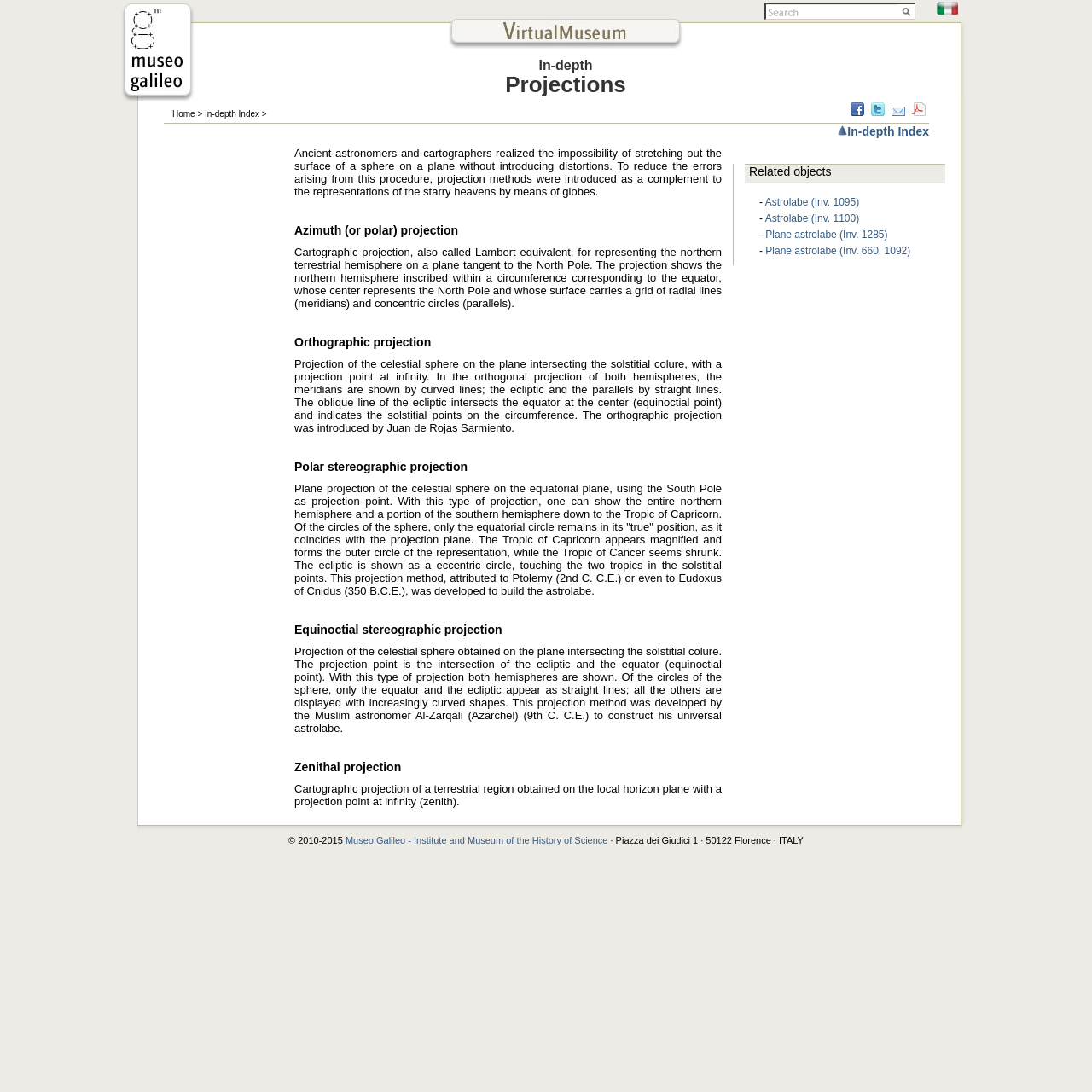What is the language of the webpage?
Based on the screenshot, provide your answer in one word or phrase.

Italiano